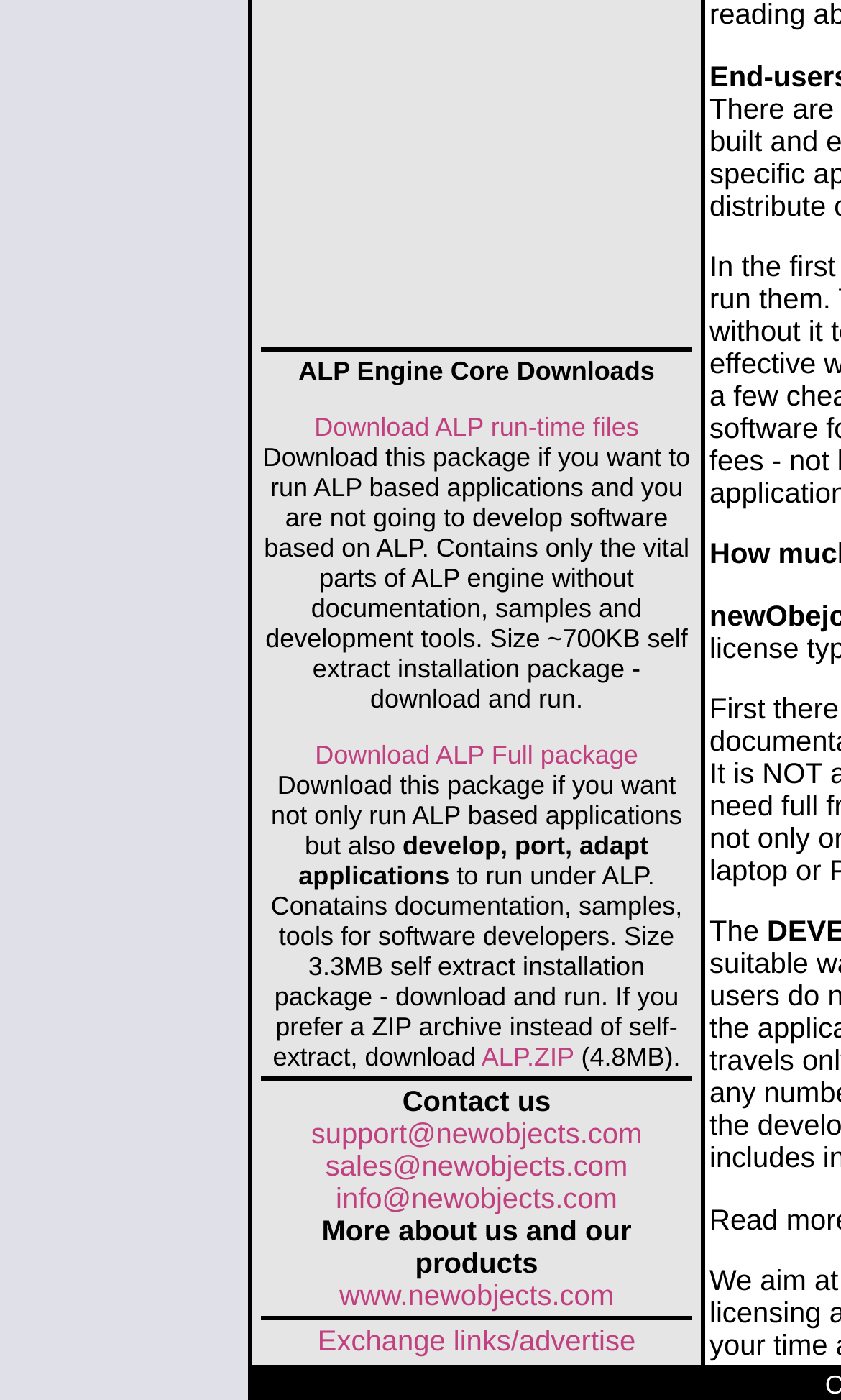Show the bounding box coordinates for the element that needs to be clicked to execute the following instruction: "Go to About Us". Provide the coordinates in the form of four float numbers between 0 and 1, i.e., [left, top, right, bottom].

None